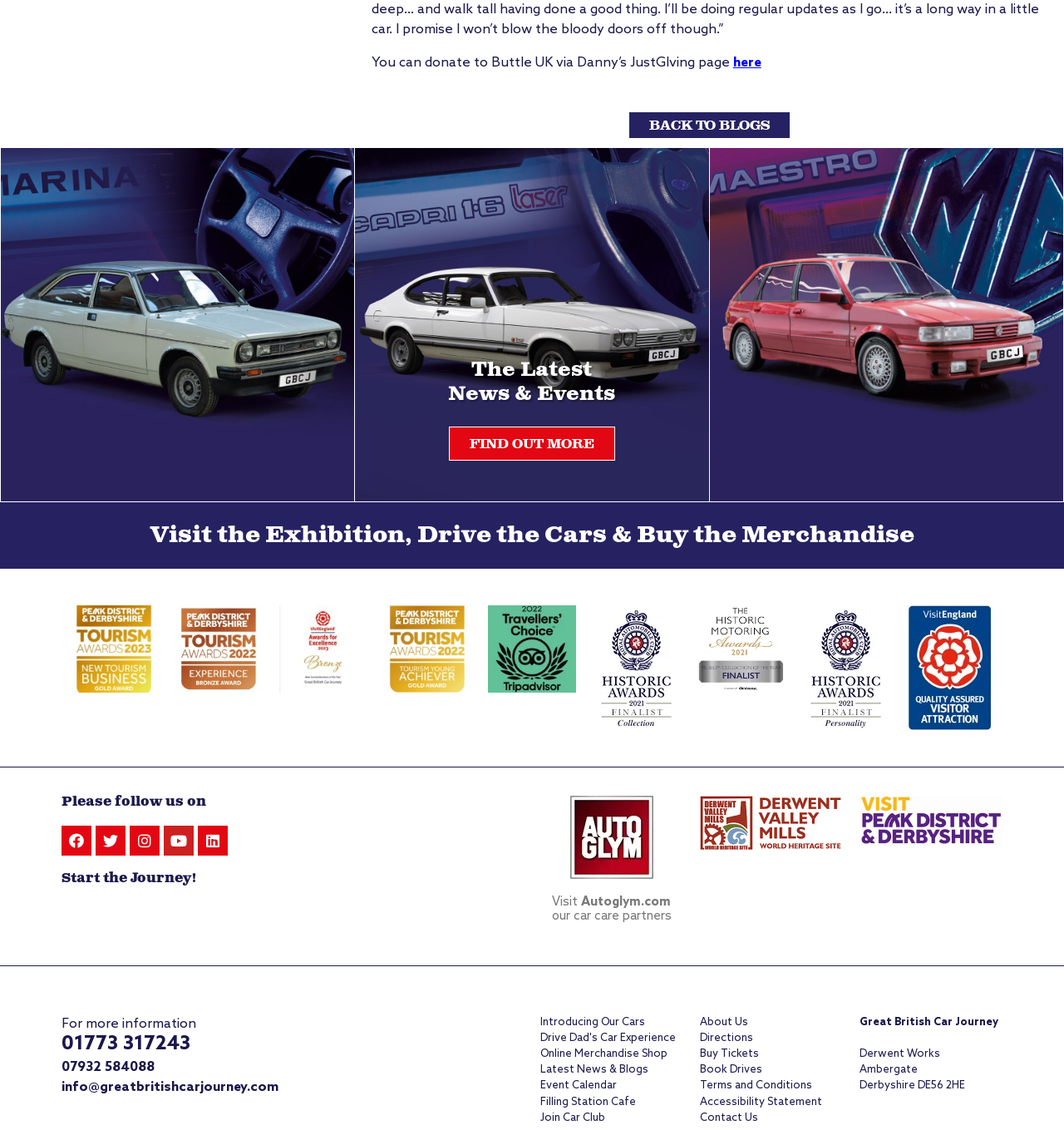Could you locate the bounding box coordinates for the section that should be clicked to accomplish this task: "Get help from a HR specialist".

None